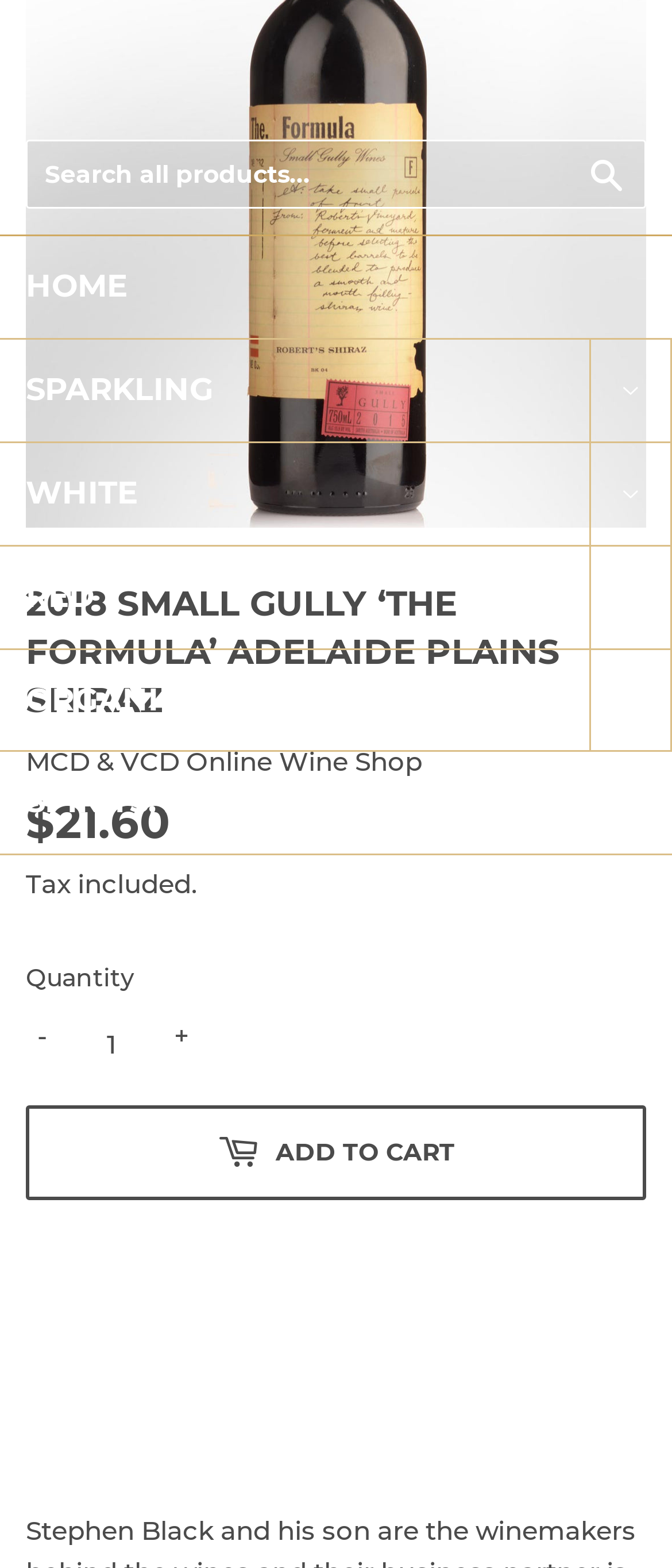Given the element description Search, identify the bounding box coordinates for the UI element on the webpage screenshot. The format should be (top-left x, top-left y, bottom-right x, bottom-right y), with values between 0 and 1.

[0.846, 0.092, 0.962, 0.133]